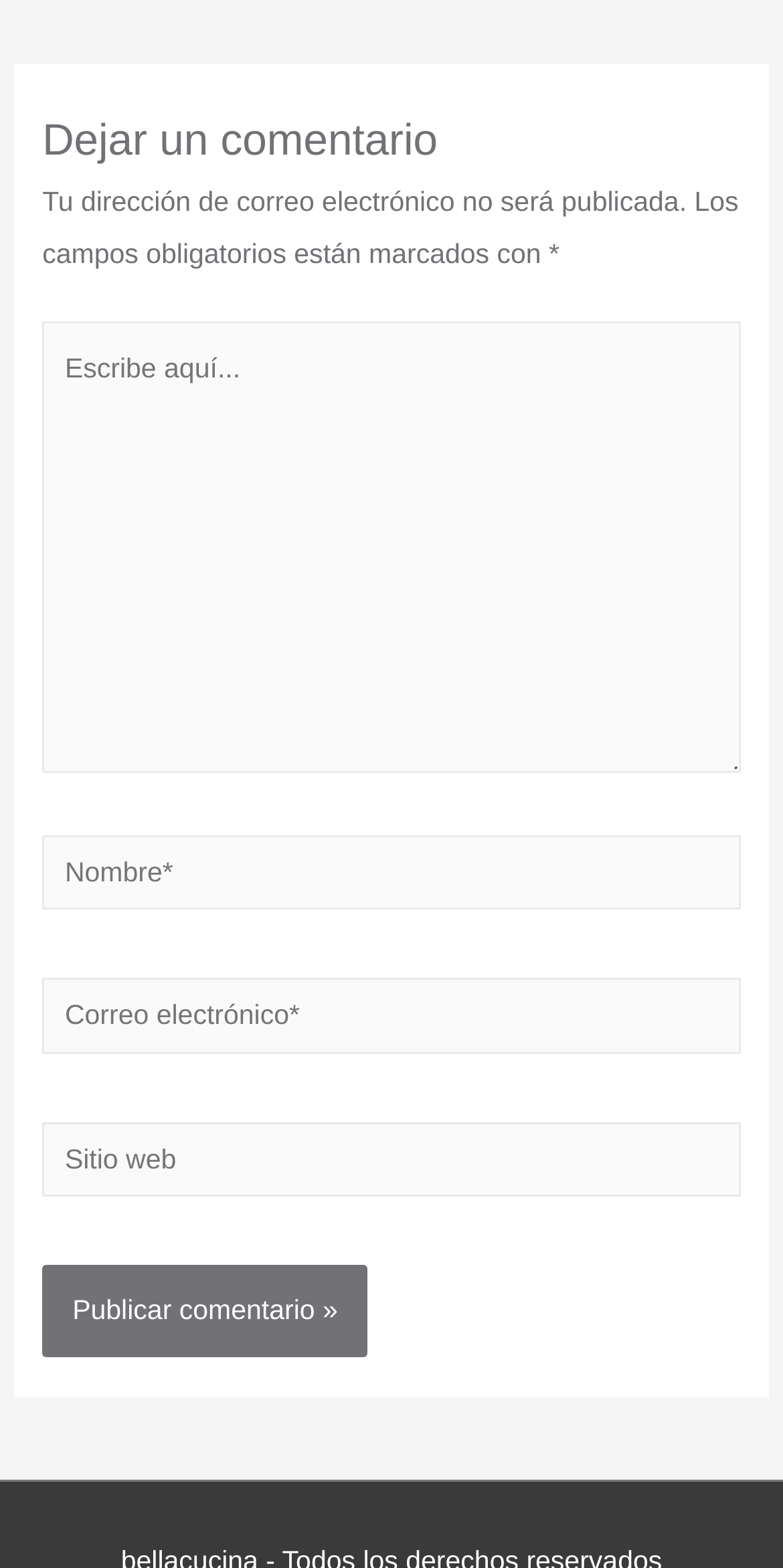What is the purpose of the text box with the label 'Escribe aquí...'?
Please look at the screenshot and answer using one word or phrase.

Write a comment